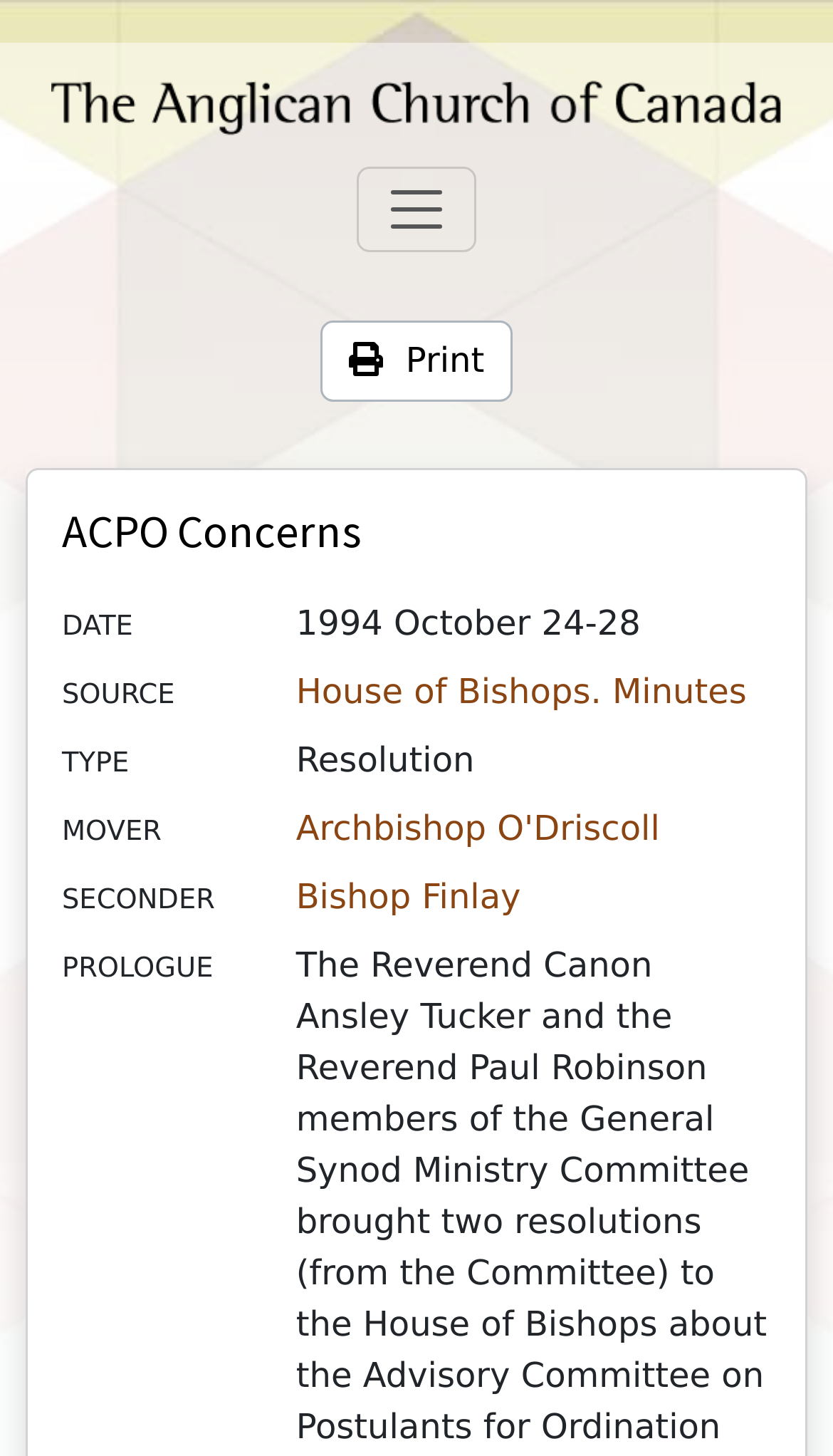What is the date of the ACPO Concerns?
Answer the question with just one word or phrase using the image.

1994 October 24-28